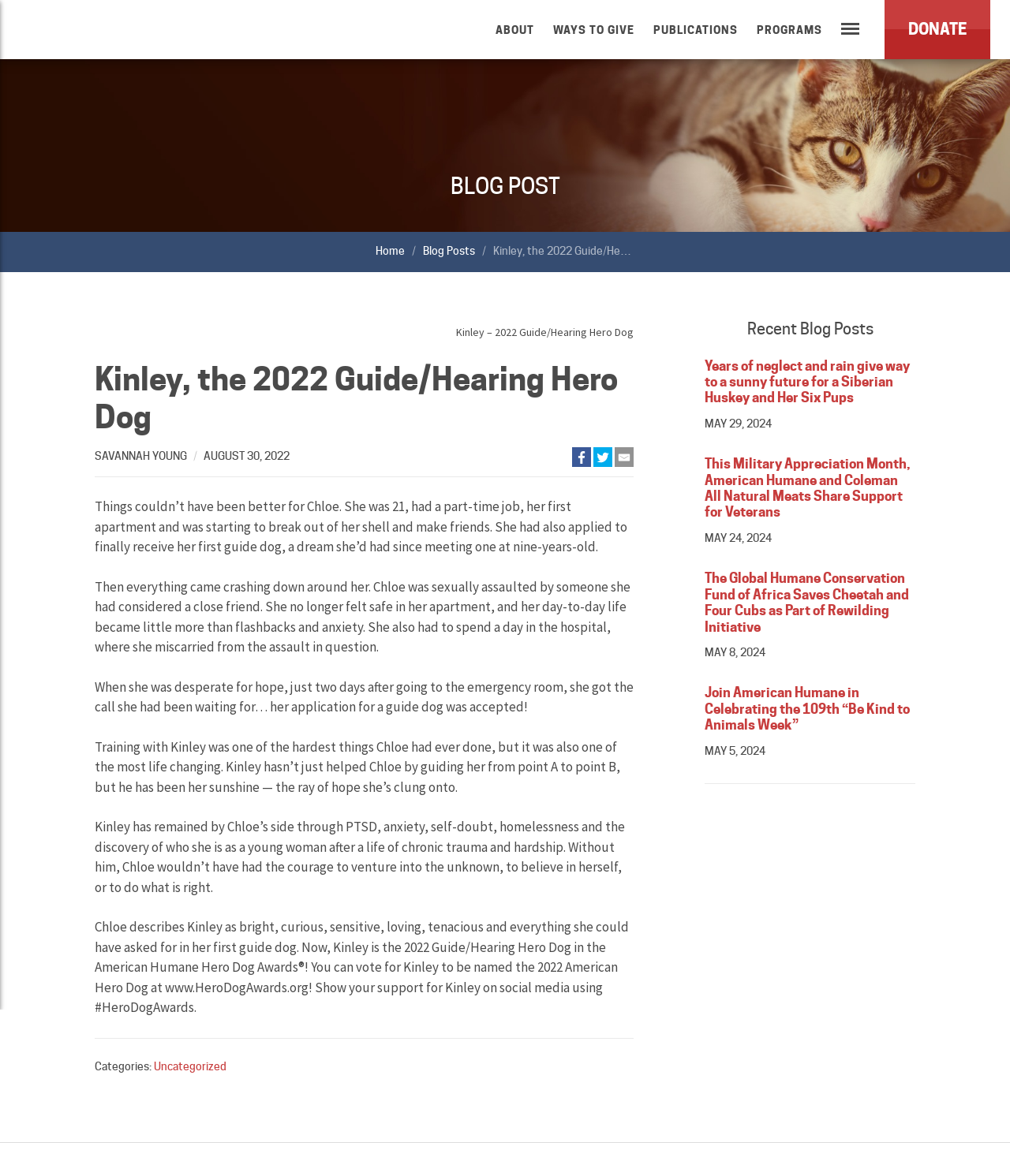Determine the bounding box coordinates of the clickable region to execute the instruction: "Click on ABOUT". The coordinates should be four float numbers between 0 and 1, denoted as [left, top, right, bottom].

[0.481, 0.0, 0.538, 0.05]